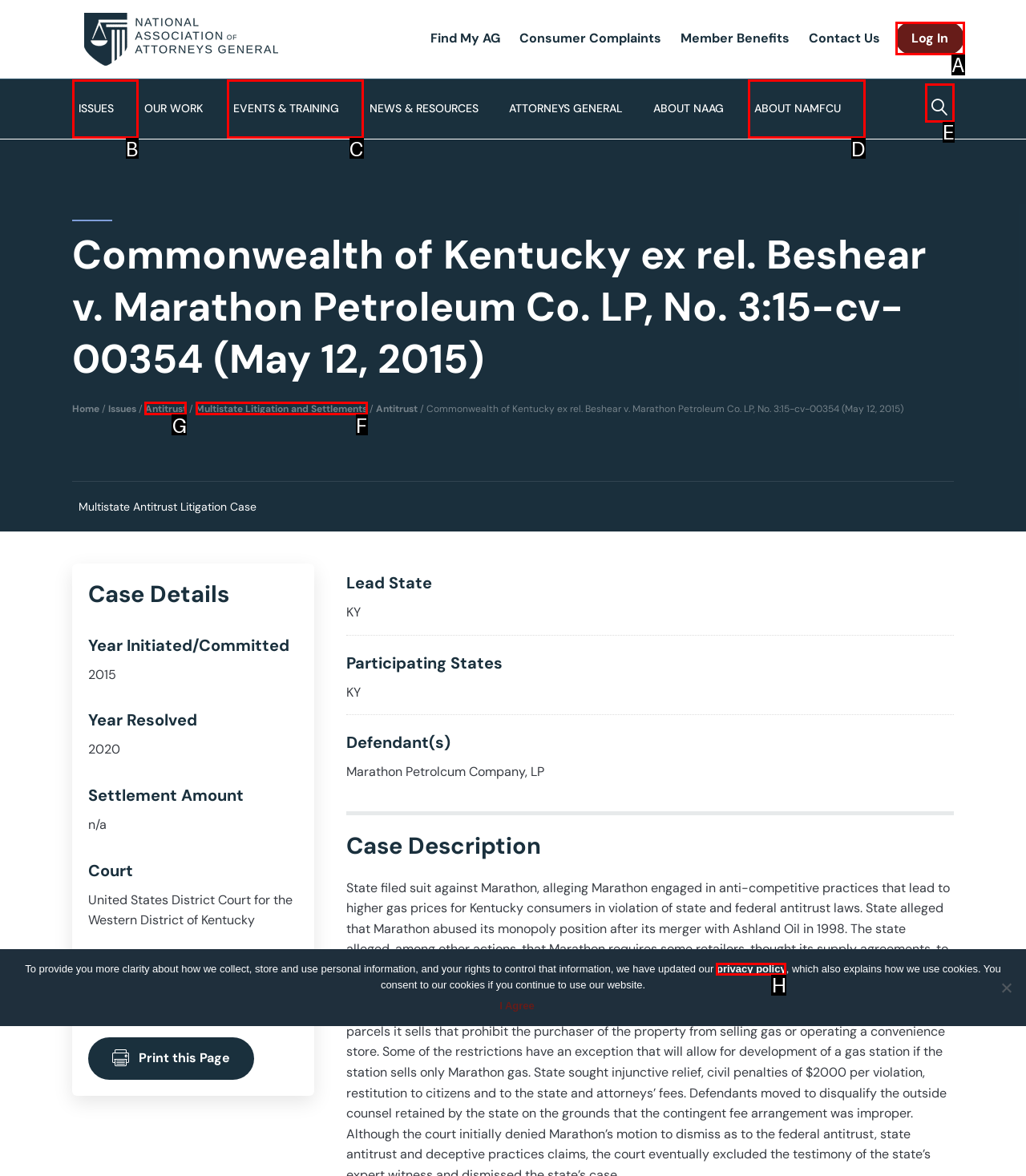Tell me which one HTML element I should click to complete the following task: View Antitrust Answer with the option's letter from the given choices directly.

G